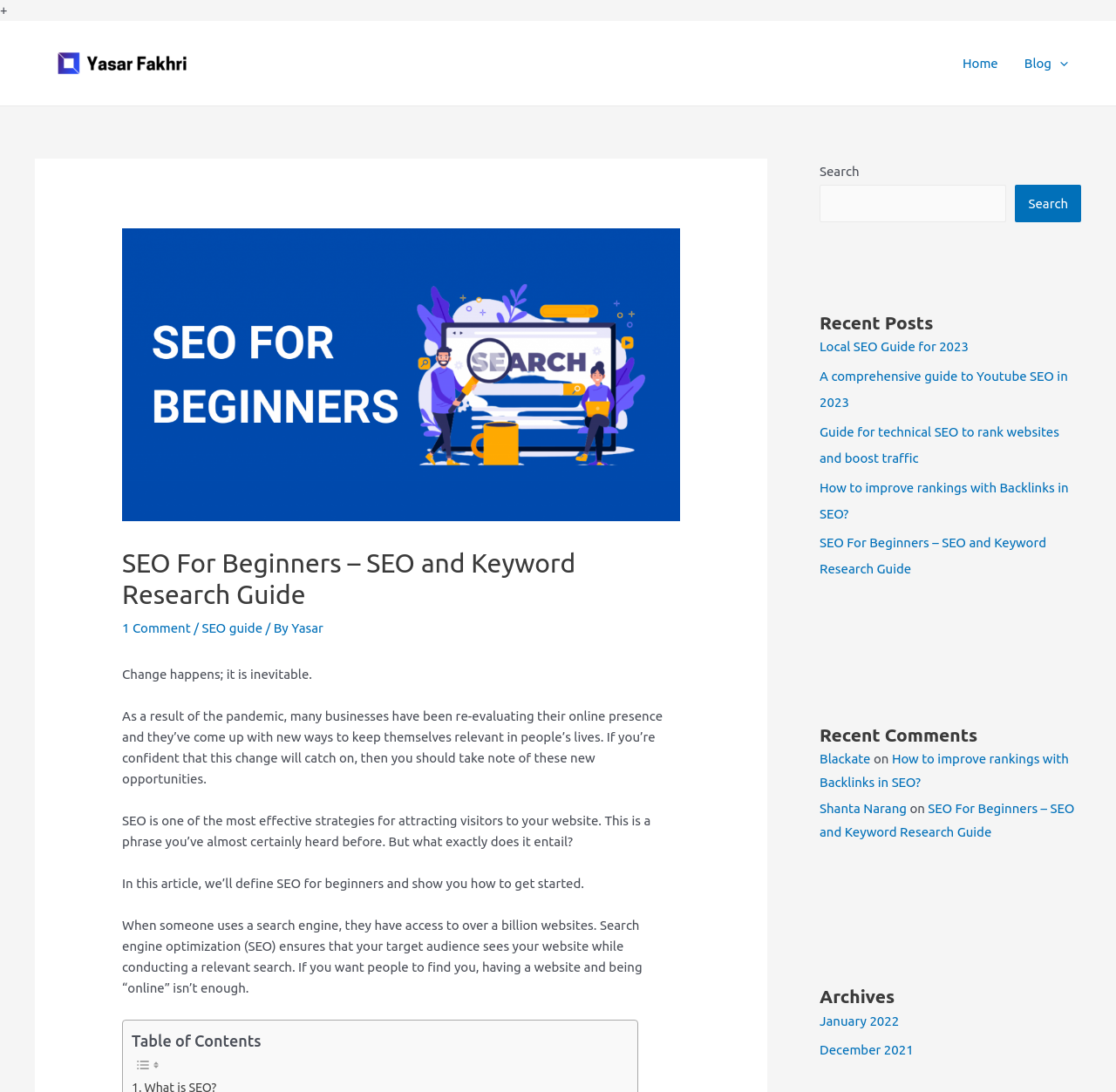Could you indicate the bounding box coordinates of the region to click in order to complete this instruction: "Click on the 'January 2022' archive".

[0.734, 0.928, 0.806, 0.941]